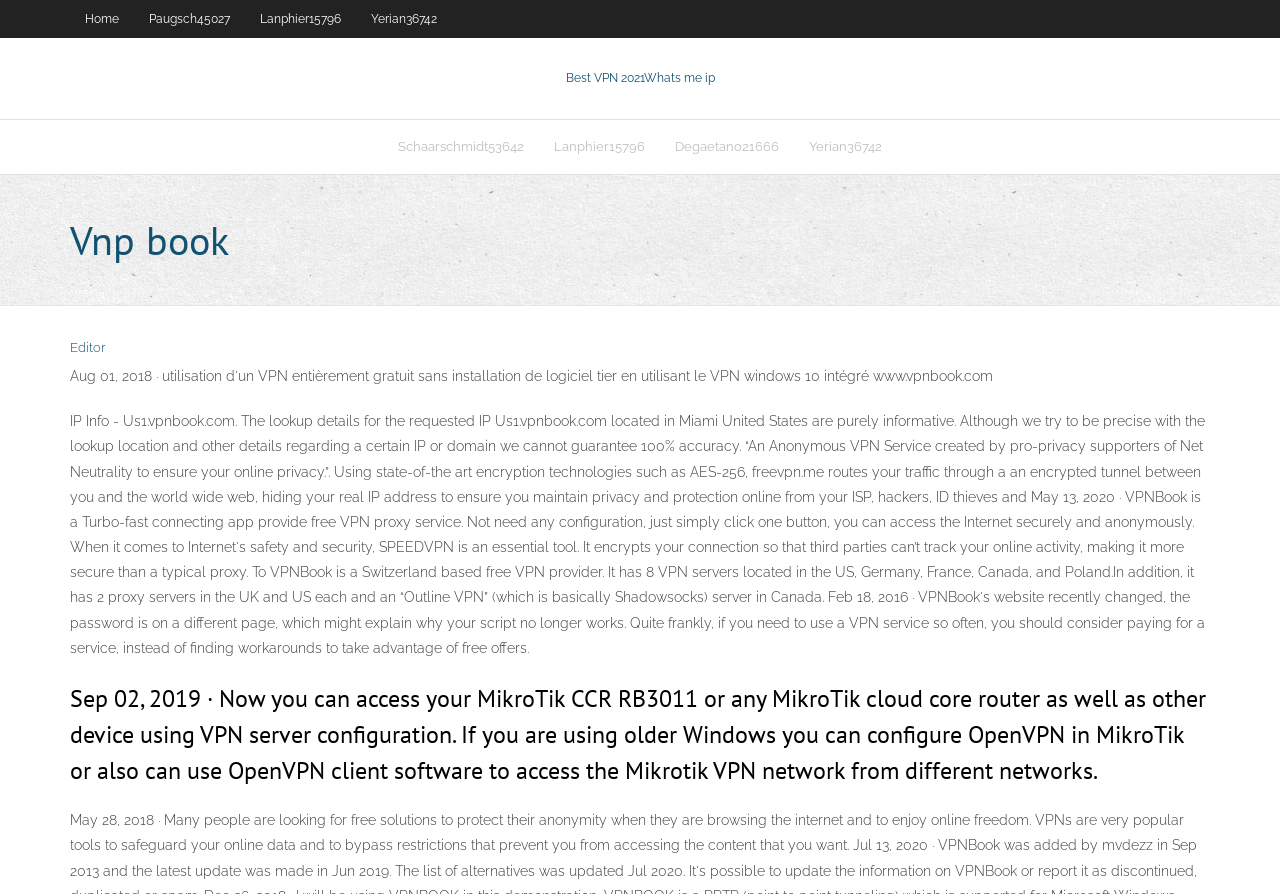Please answer the following question using a single word or phrase: 
What is the purpose of the links at the top?

Navigation